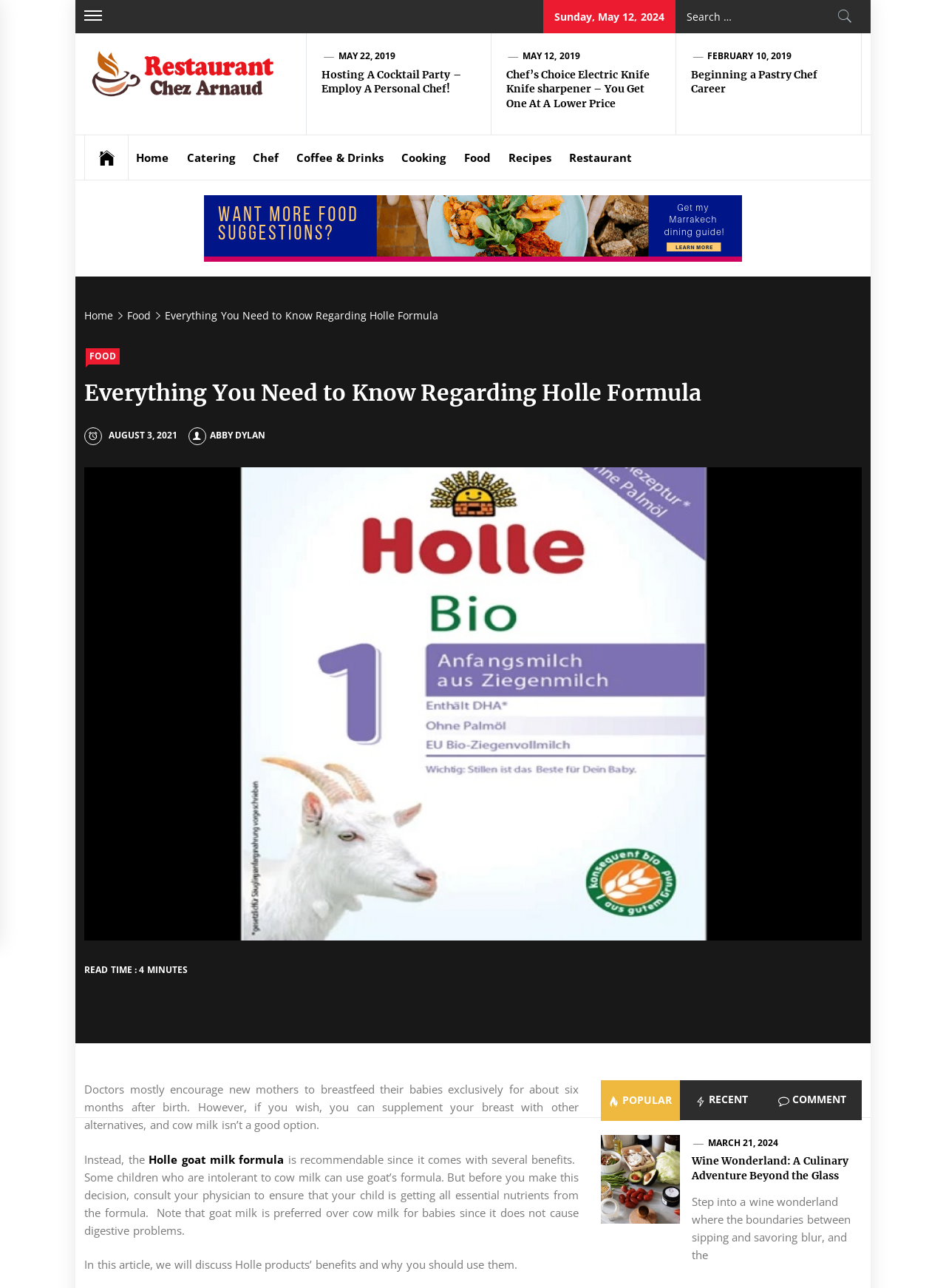Provide a comprehensive caption for the webpage.

This webpage is about a blog post titled "Everything You Need to Know Regarding Holle Formula" on a website called "Restaurant Chez Arnaud - Healthy Recipes For Stress Relief". The page has a search bar at the top right corner, accompanied by a button labeled "Search". Below the search bar, there is a navigation menu with links to different sections of the website, including "Home", "Catering", "Chef", and more.

The main content of the page is divided into several sections. At the top, there is a heading with the title of the blog post, followed by a brief description of the article. Below this, there are three figures with captions, each containing a link to a different article. The figures are arranged horizontally across the page.

The main article begins with a static text describing the benefits of breastfeeding and the importance of choosing the right formula for babies. The text is divided into several paragraphs, with links to related topics and products, such as "Holle goat milk formula". The article discusses the benefits of using goat milk formula and why it is preferred over cow milk for babies.

At the bottom of the page, there is a tab list with three tabs: "POPULAR", "RECENT", and "COMMENT". The "POPULAR" tab is selected by default, and it displays a list of popular articles. Below the tab list, there are several links to other articles, including "Wine Wonderland: A Culinary Adventure Beyond the Glass".

Throughout the page, there are several images, including a logo for "Restaurant Chez Arnaud - Healthy Recipes For Stress Relief" and icons for the navigation menu and tab list. The overall layout of the page is clean and easy to navigate, with clear headings and concise text.